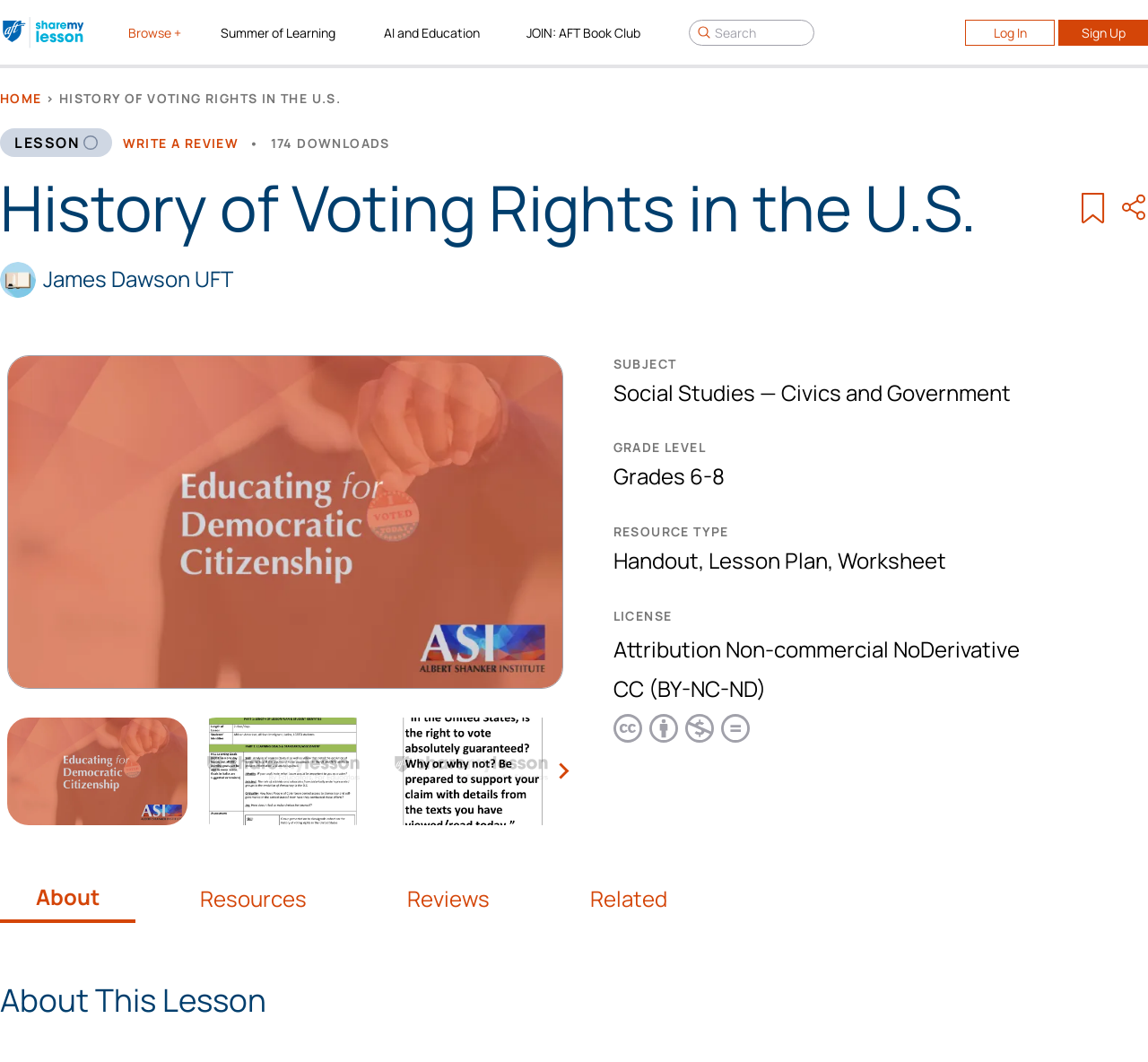Identify and extract the main heading of the webpage.

History of Voting Rights in the U.S.